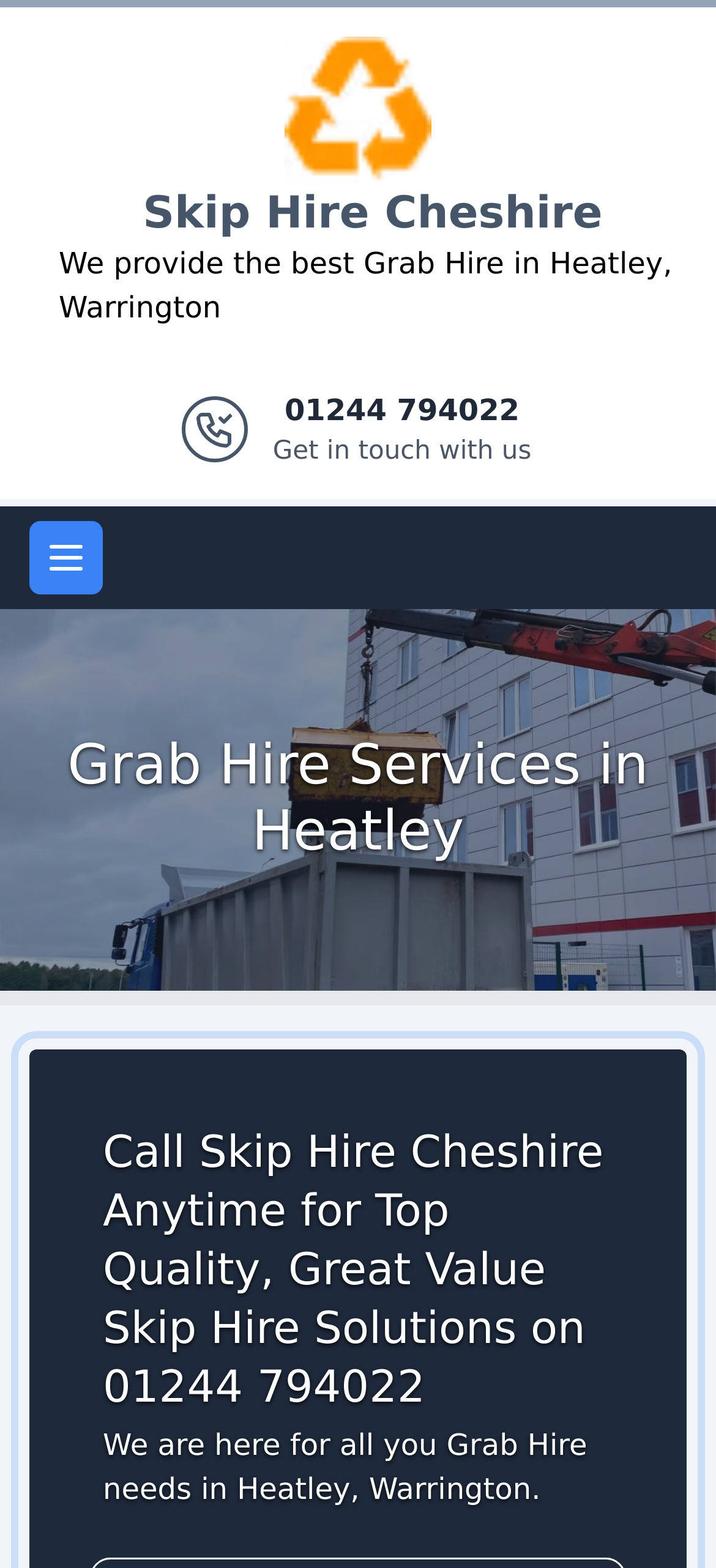What is the tone of the webpage?
From the image, respond with a single word or phrase.

Professional